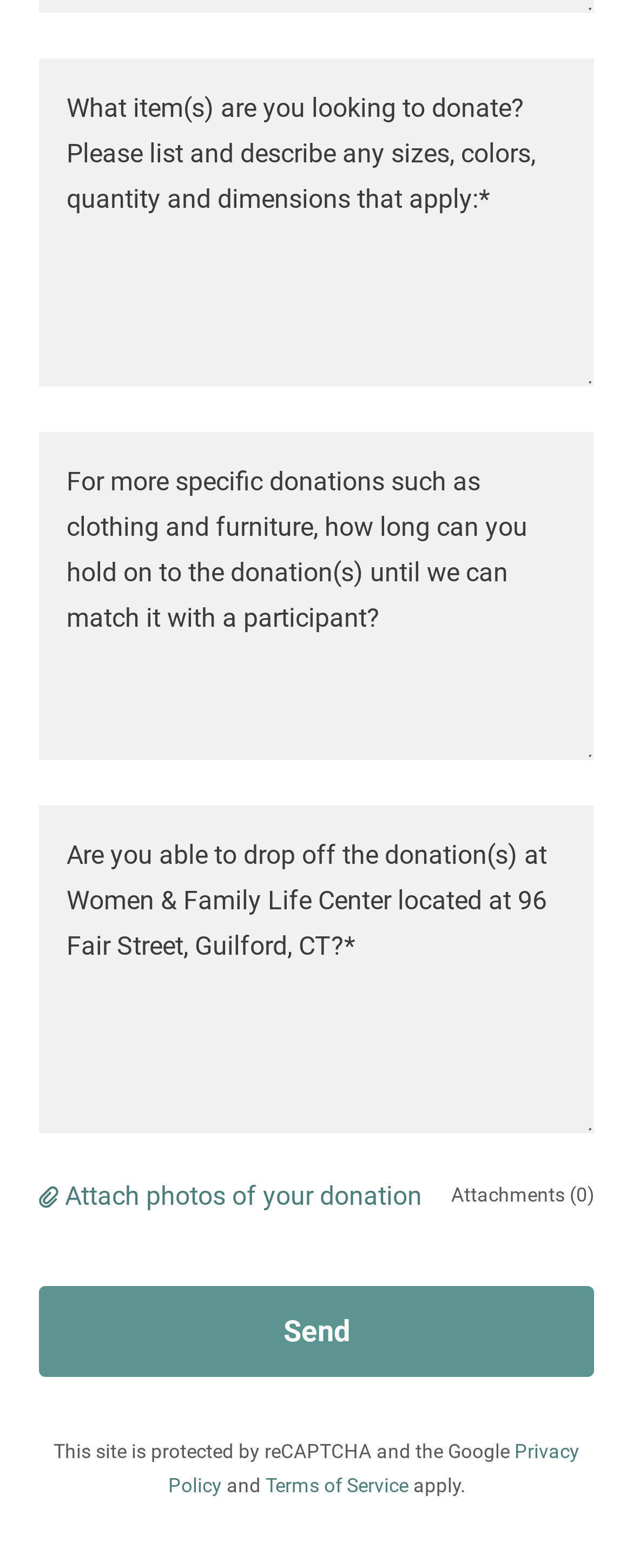Determine the bounding box coordinates of the UI element that matches the following description: "Terms of Service". The coordinates should be four float numbers between 0 and 1 in the format [left, top, right, bottom].

[0.419, 0.941, 0.645, 0.955]